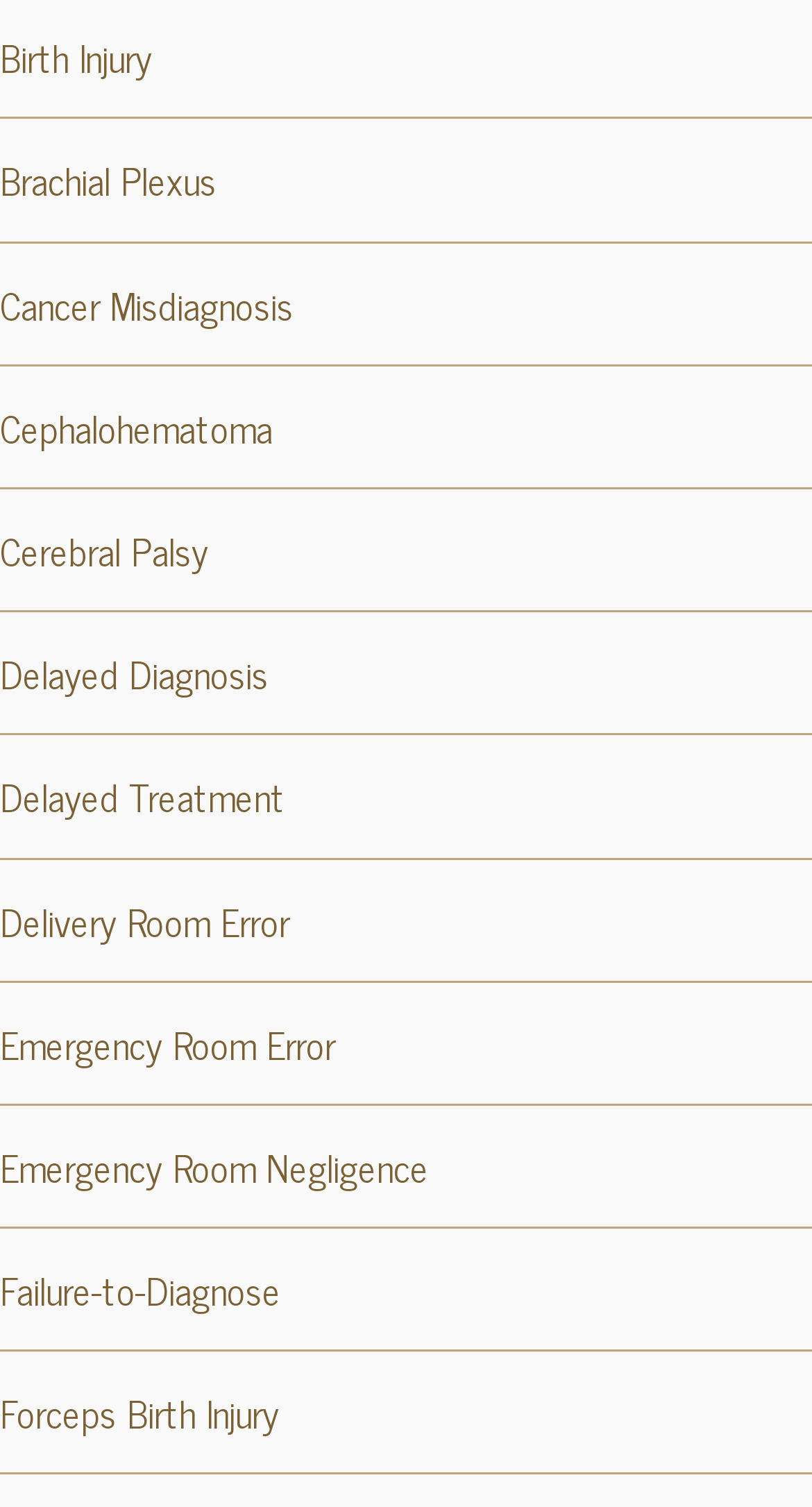Please identify the bounding box coordinates of the clickable area that will fulfill the following instruction: "Read about Delayed Diagnosis". The coordinates should be in the format of four float numbers between 0 and 1, i.e., [left, top, right, bottom].

[0.0, 0.426, 0.331, 0.467]